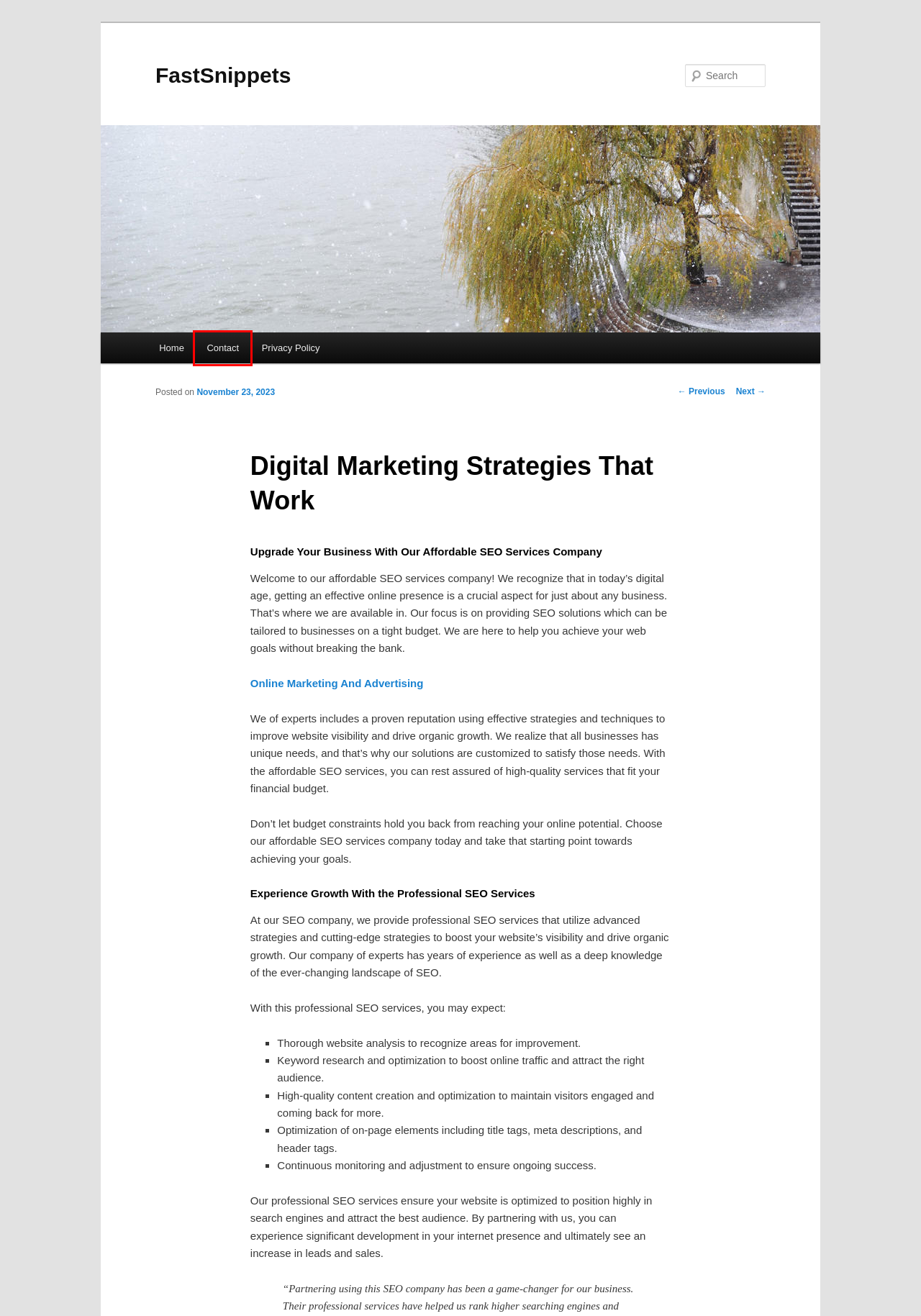Look at the screenshot of a webpage that includes a red bounding box around a UI element. Select the most appropriate webpage description that matches the page seen after clicking the highlighted element. Here are the candidates:
A. Contact | FastSnippets
B. FastSnippets
C. Privacy Policy | FastSnippets
D. Online Marketing Companies List: The Essentials | FastSnippets
E. Cary SEO Services Company, Digital Marketing Experts Near Cary NC
F. Advertising & Marketing | FastSnippets
G. Toledo SEO Services Company, Digital Marketing Experts Near Toledo
H. Unleash Your Confidence with Latex Dresses | FastSnippets

A